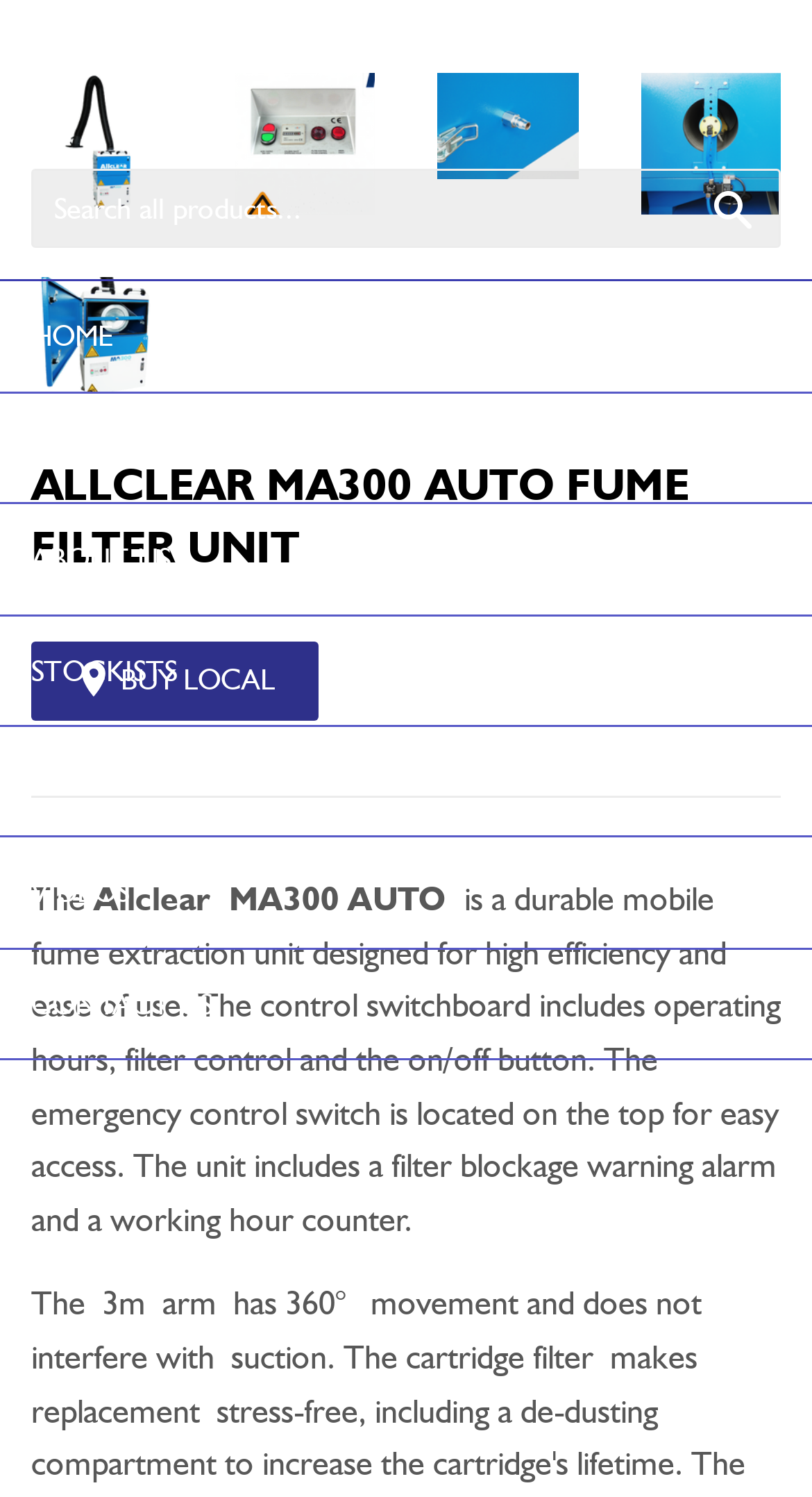How many navigation links are on the top of the page?
Provide a fully detailed and comprehensive answer to the question.

I counted the number of links at the top of the page and found 6 of them, including 'HOME', 'PRODUCTS', 'ABOUT US', 'STOCKISTS', 'LEARN', and 'CONTACT US'.